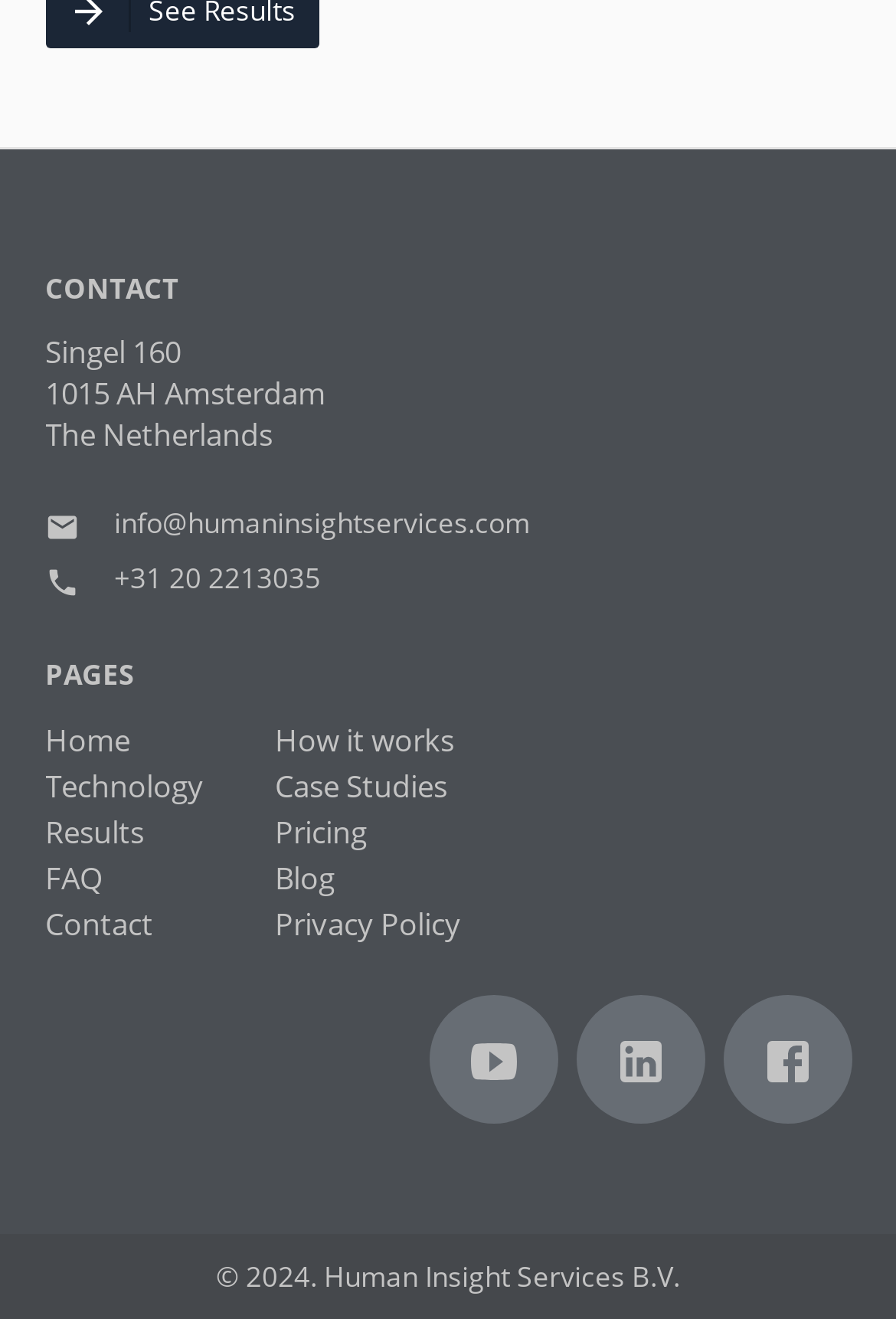What is the company's address?
Answer with a single word or short phrase according to what you see in the image.

Singel 160, 1015 AH Amsterdam